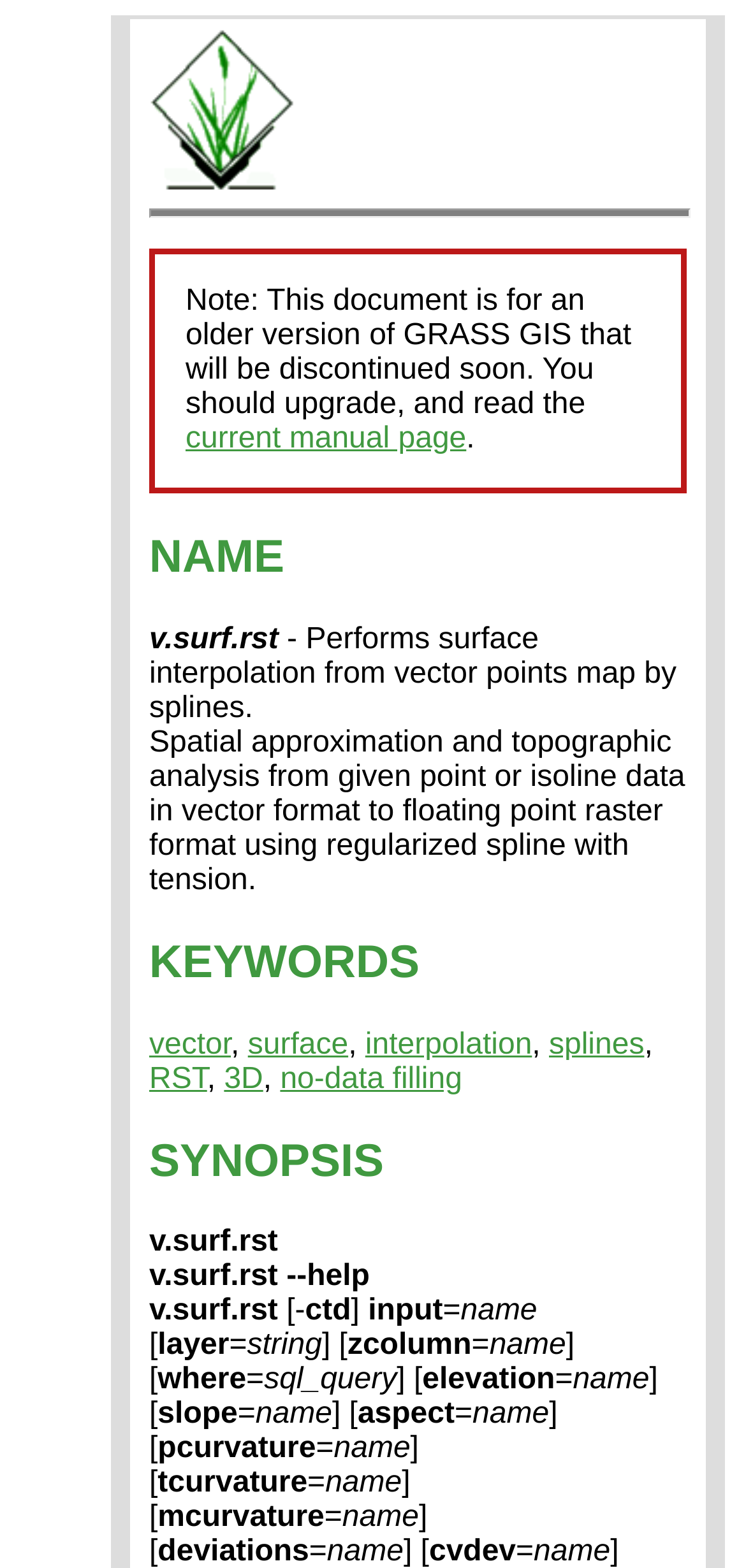Find the bounding box coordinates of the area that needs to be clicked in order to achieve the following instruction: "Get help on v.surf.rst". The coordinates should be specified as four float numbers between 0 and 1, i.e., [left, top, right, bottom].

[0.2, 0.782, 0.373, 0.803]